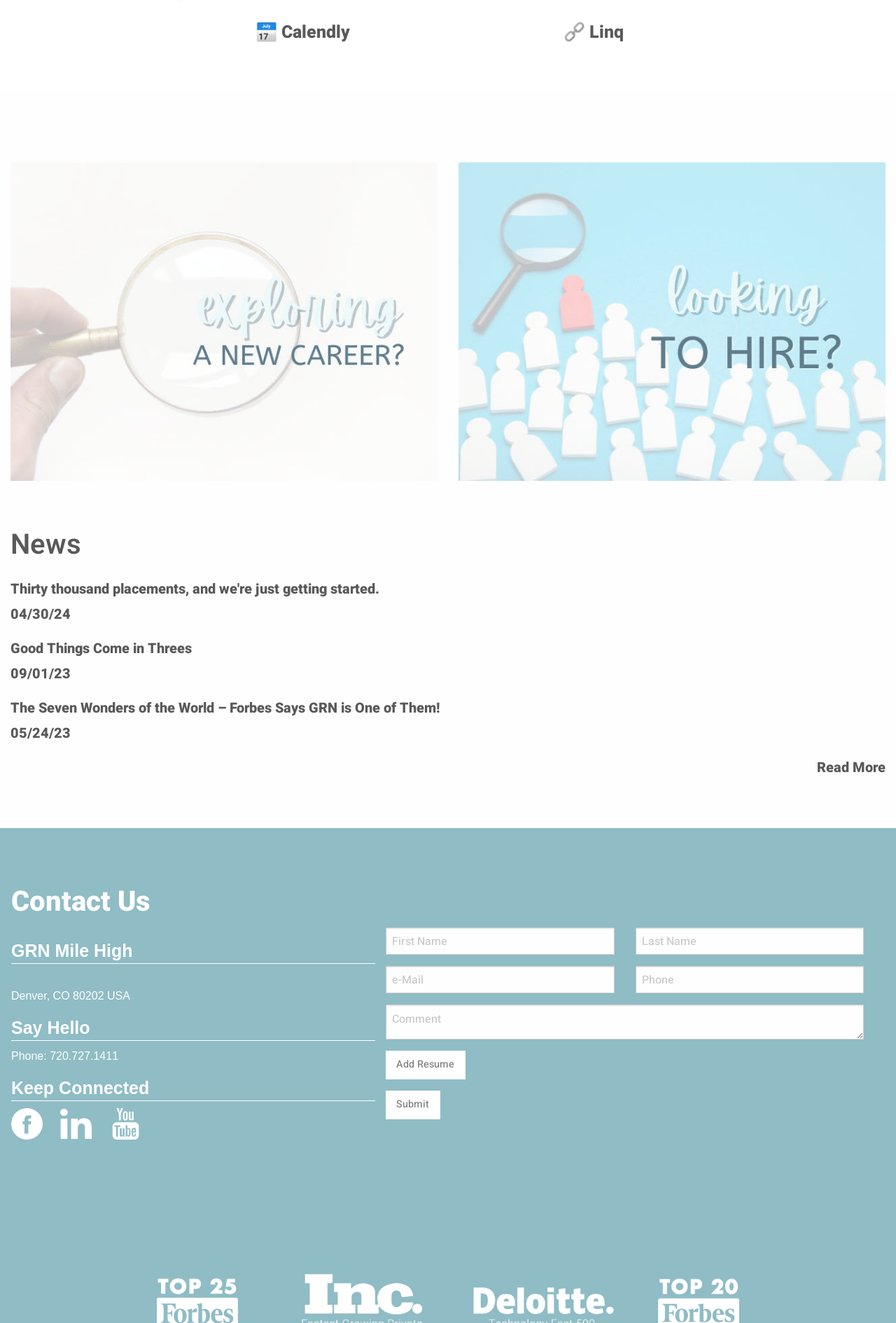What is the purpose of the 'Looking for a Job' link?
From the image, respond using a single word or phrase.

To find a job